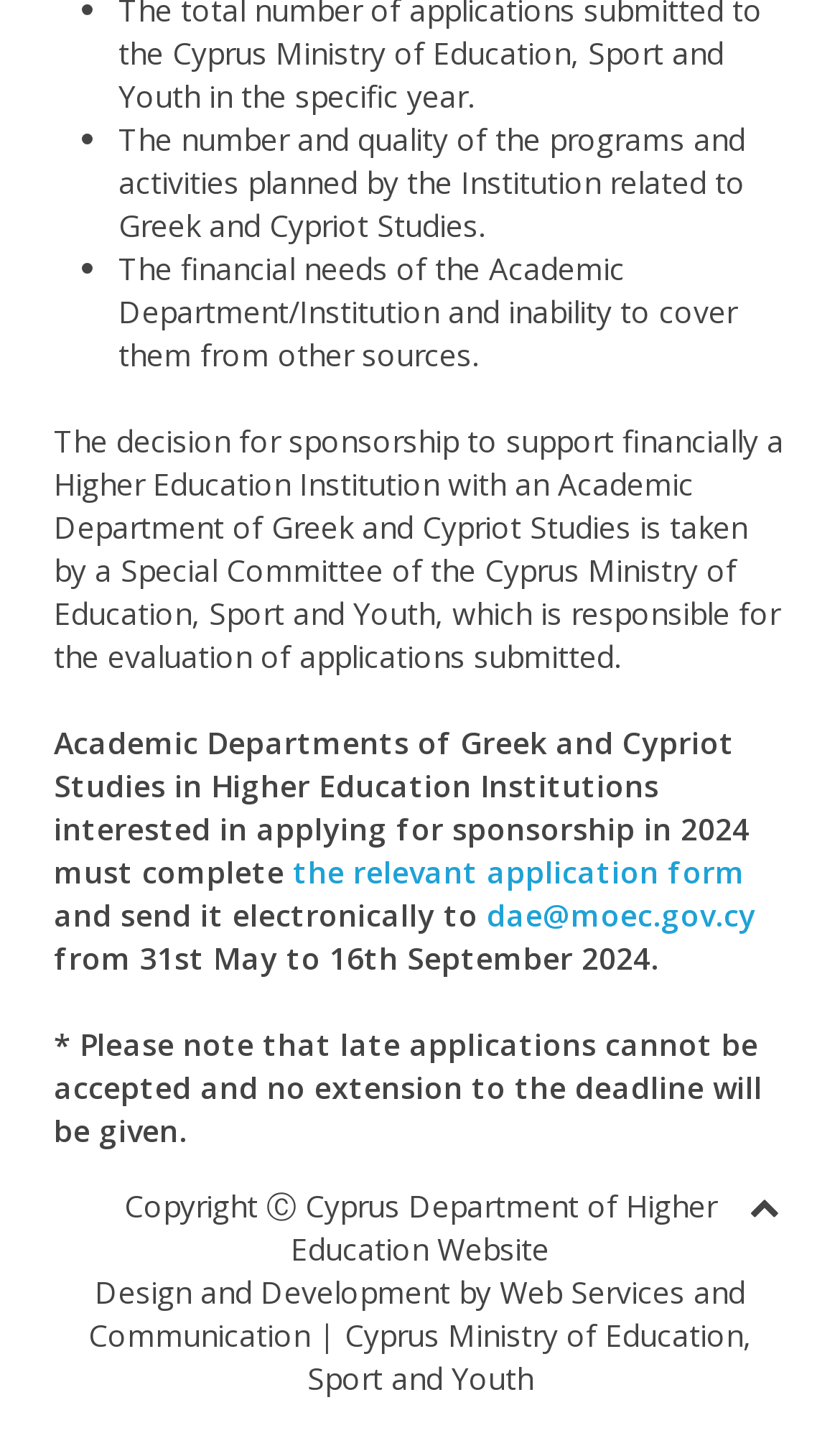Please answer the following question using a single word or phrase: 
What is the purpose of the Special Committee?

Evaluate applications